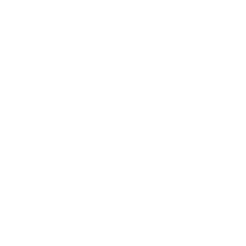Describe all elements and aspects of the image.

The image displays a simple outline of a tree, characterized by a rounded canopy and a sturdy trunk. It serves as an illustrative representation of a tree, commonly used in discussions about horticulture or botany. The surrounding context includes references to various apple tree varieties, such as the "Stembridge Cluster Apple Trees," "Mettais Apple Trees," and "Chisel Jersey Apple Trees," each mentioned alongside their pricing at $36.00. This context suggests that the image may be part of a product listing or informational page focused on apple tree cultivation, care, or availability.